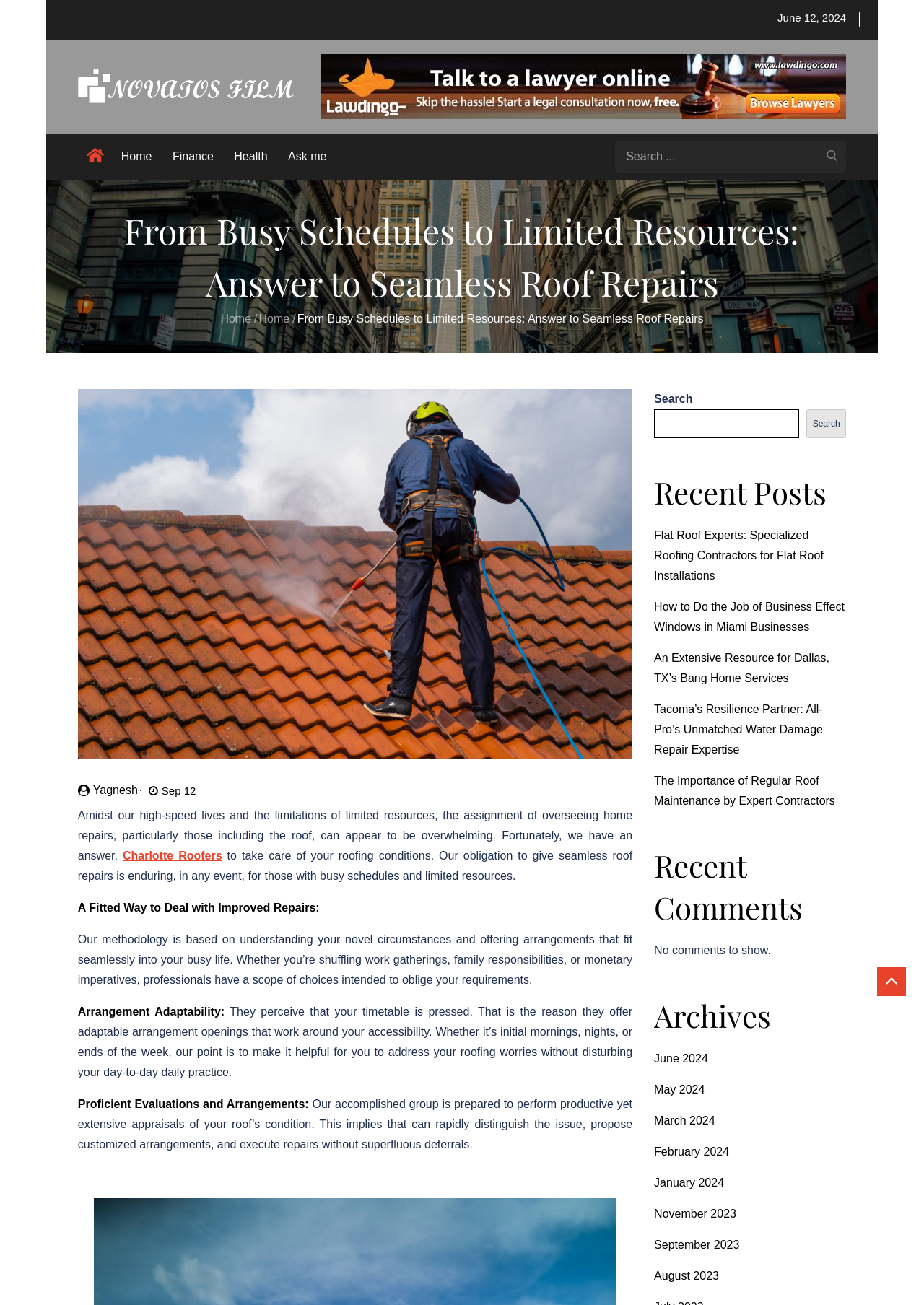Specify the bounding box coordinates of the region I need to click to perform the following instruction: "Read the recent post 'Flat Roof Experts: Specialized Roofing Contractors for Flat Roof Installations'". The coordinates must be four float numbers in the range of 0 to 1, i.e., [left, top, right, bottom].

[0.708, 0.405, 0.891, 0.446]